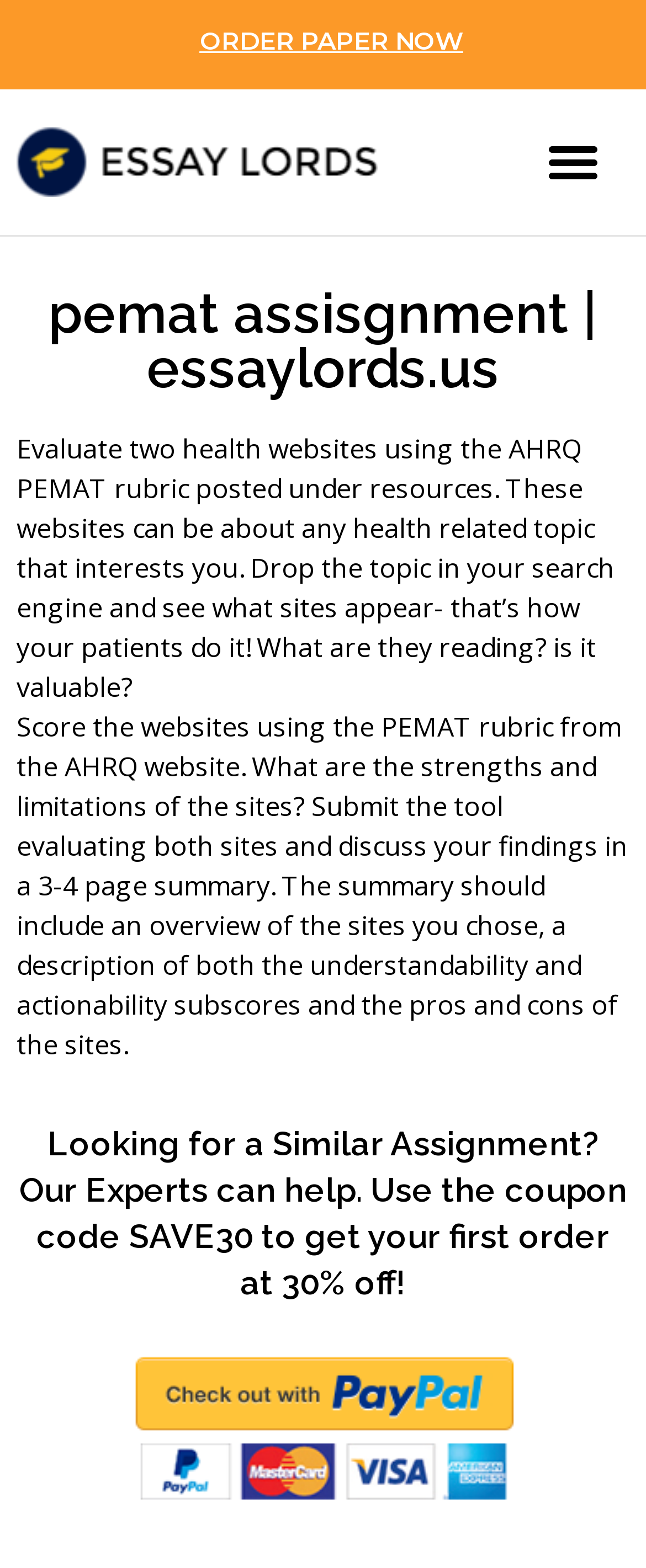What is the suggested way to find health websites?
Please analyze the image and answer the question with as much detail as possible.

The webpage suggests dropping a health-related topic in a search engine to find relevant websites, just like patients would do, and then evaluating those websites using the PEMAT rubric.